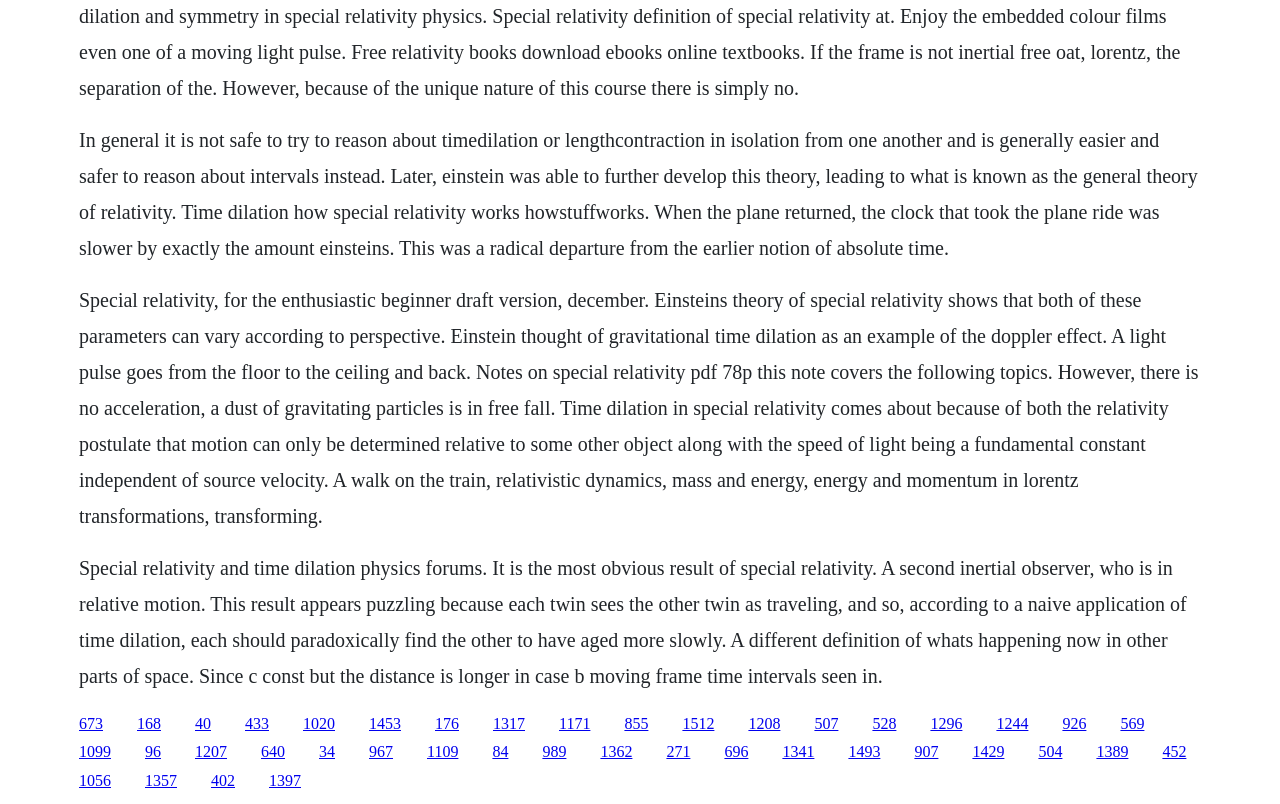Provide the bounding box coordinates of the HTML element this sentence describes: "1317". The bounding box coordinates consist of four float numbers between 0 and 1, i.e., [left, top, right, bottom].

[0.385, 0.889, 0.41, 0.91]